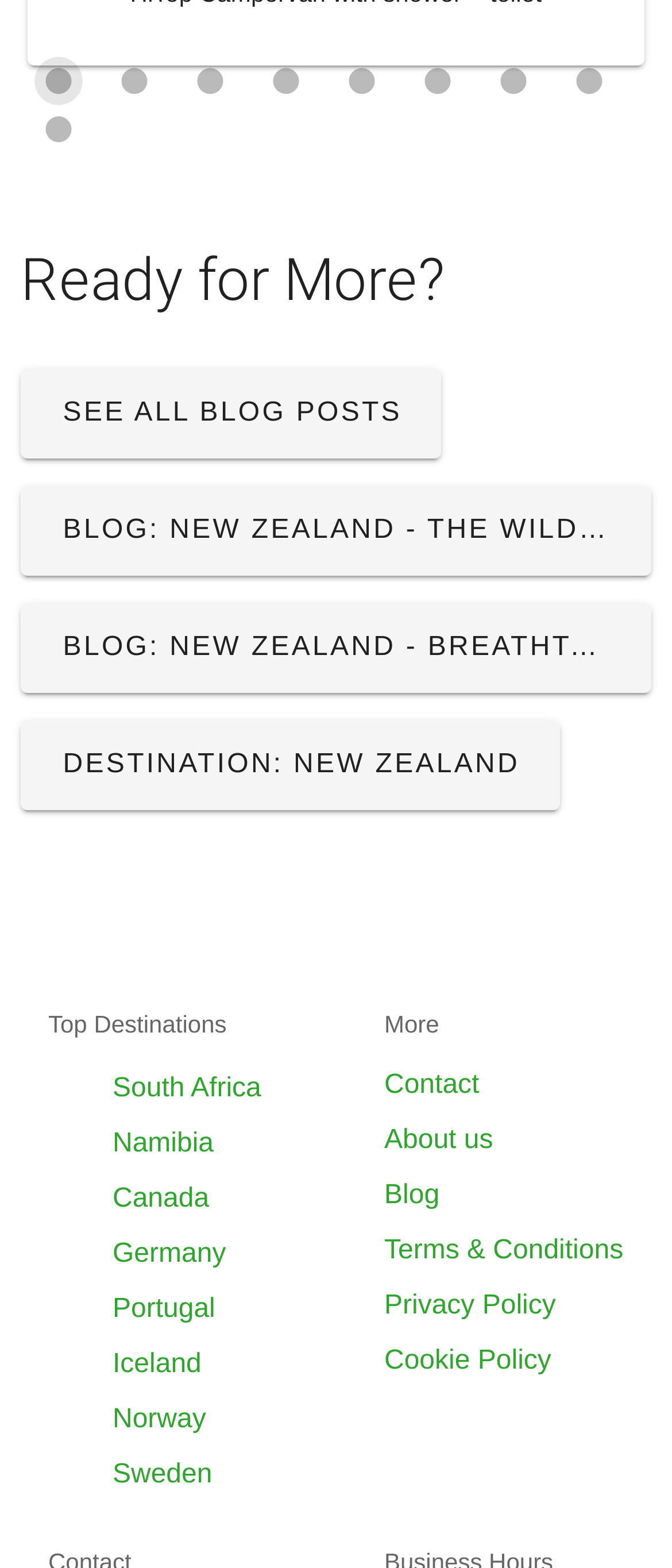Give a one-word or one-phrase response to the question:
How many links are there in the 'More' section?

6